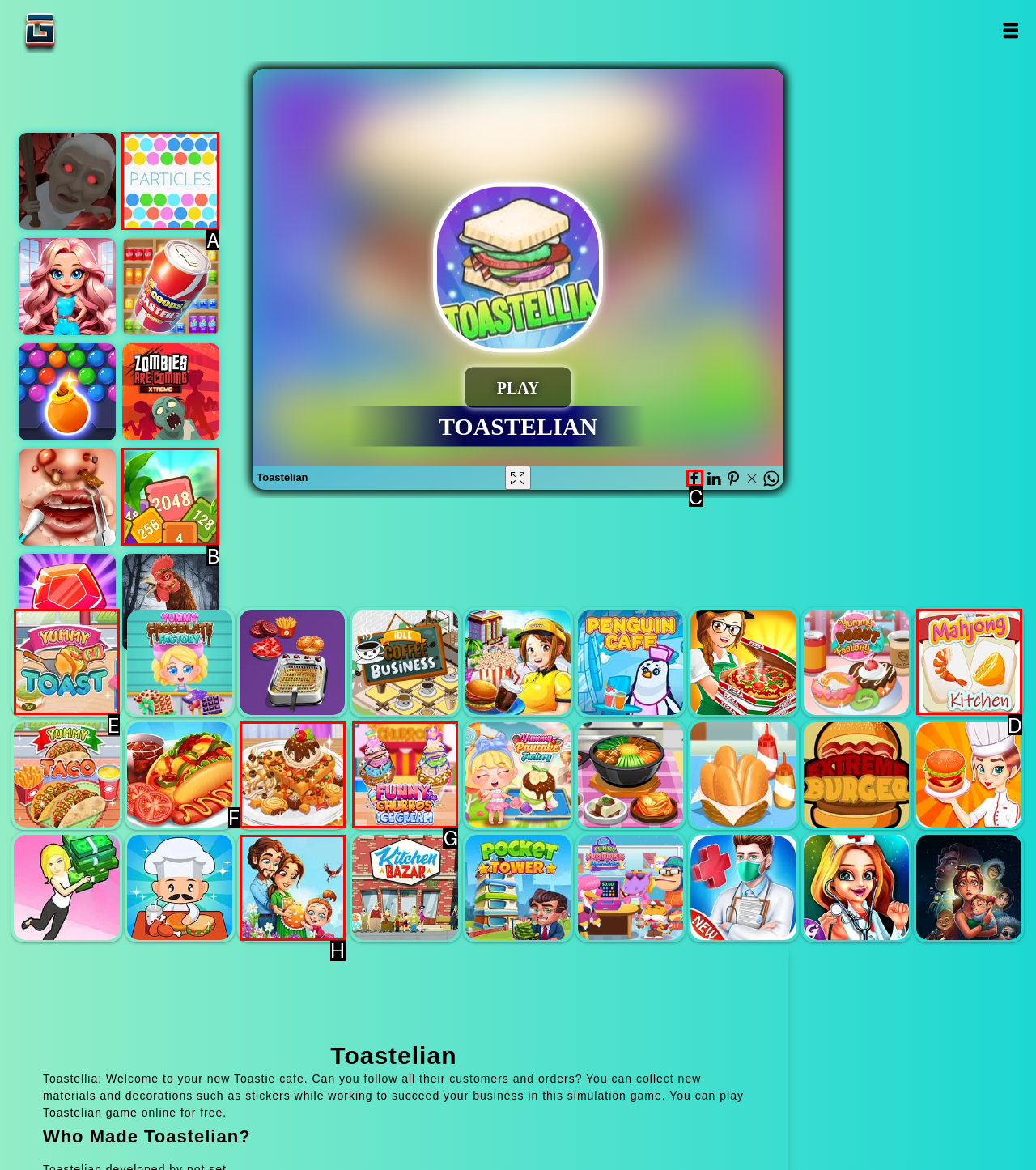To complete the task: Play the 'Yummy Toast' game, which option should I click? Answer with the appropriate letter from the provided choices.

E